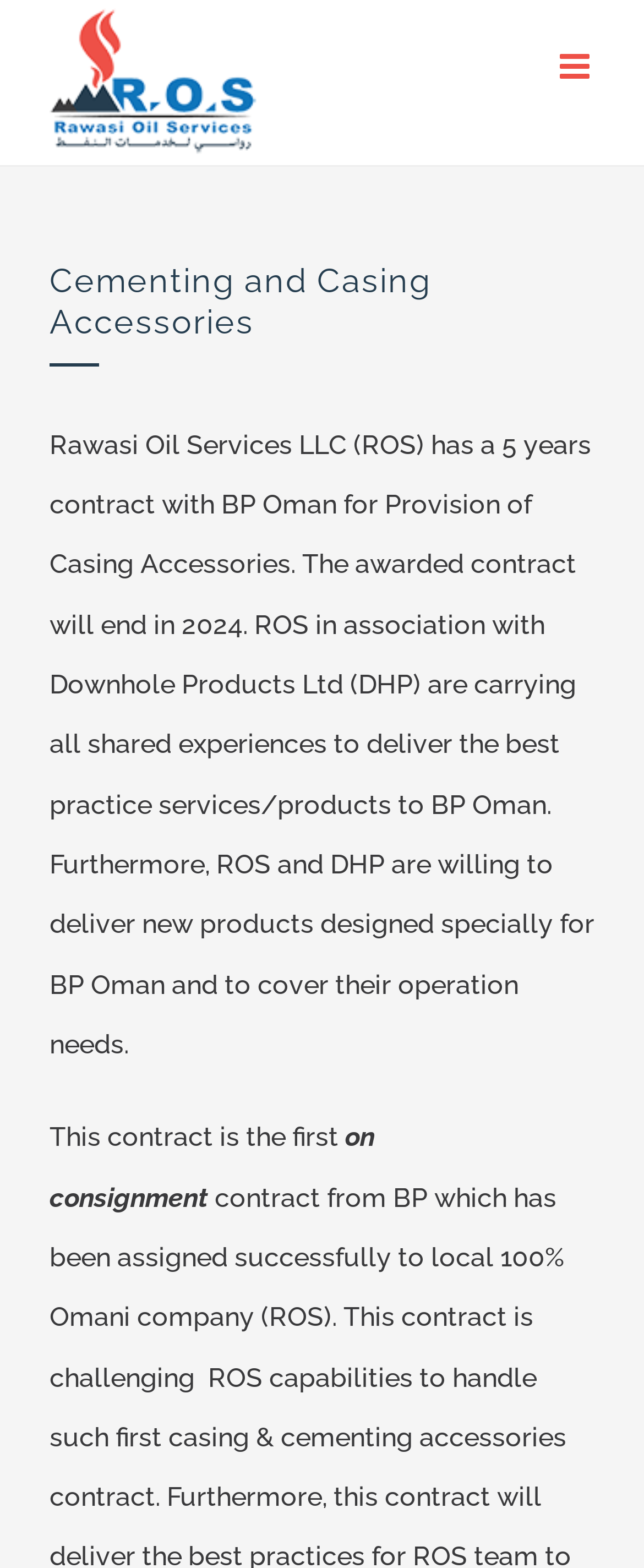What is the purpose of the contract between ROS and BP Oman?
Based on the visual details in the image, please answer the question thoroughly.

Based on the StaticText element with the text 'Rawasi Oil Services LLC (ROS) has a 5 years contract with BP Oman for Provision of Casing Accessories. The awarded contract will end in 2024. ROS in association with Downhole Products Ltd (DHP) are carrying all shared experiences to deliver the best practice services/products to BP Oman.', the purpose of the contract between ROS and BP Oman is for the provision of Casing Accessories.